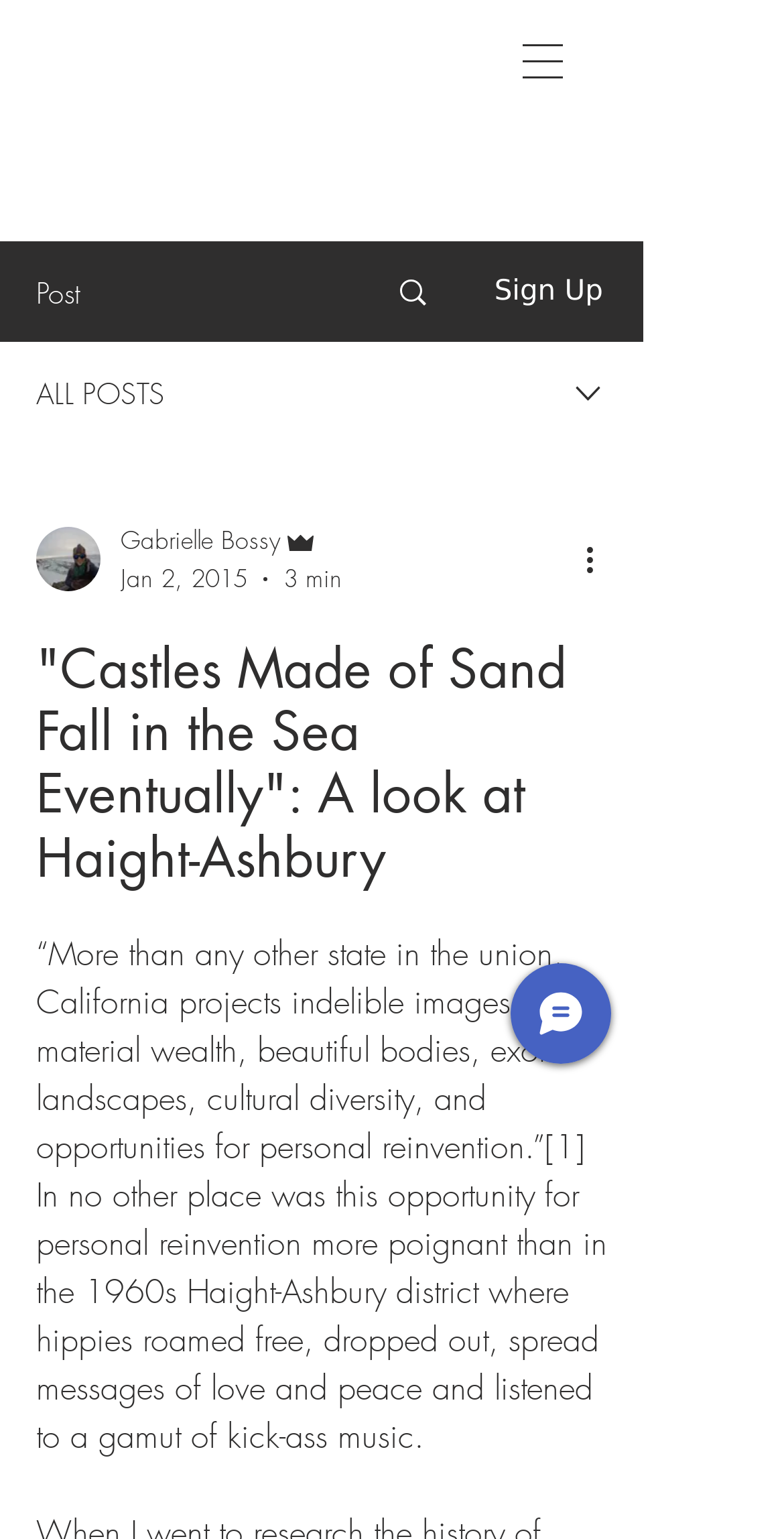What is the date of the article?
Give a one-word or short-phrase answer derived from the screenshot.

Jan 2, 2015